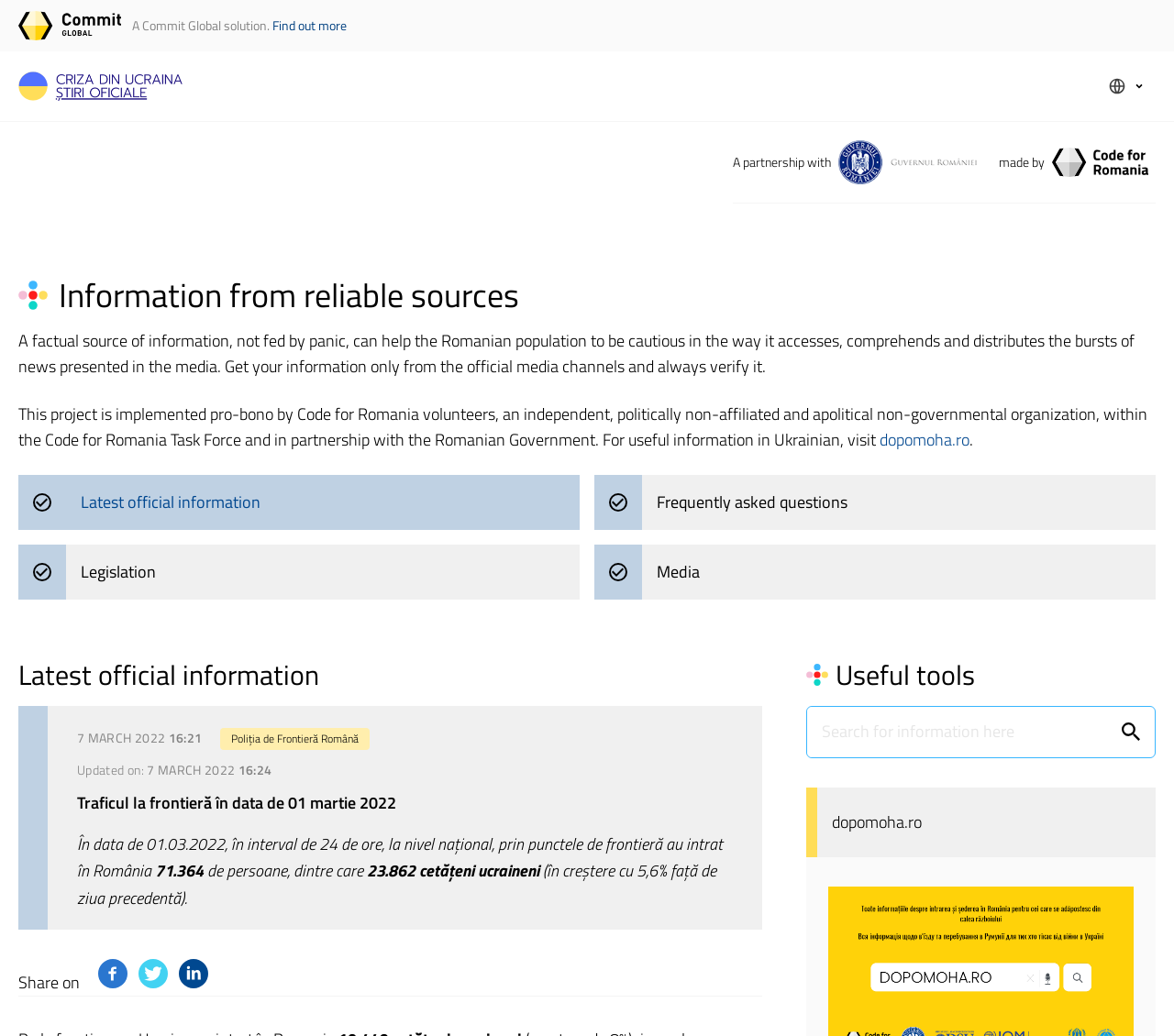Provide a short, one-word or phrase answer to the question below:
What is the purpose of this project?

To provide factual information